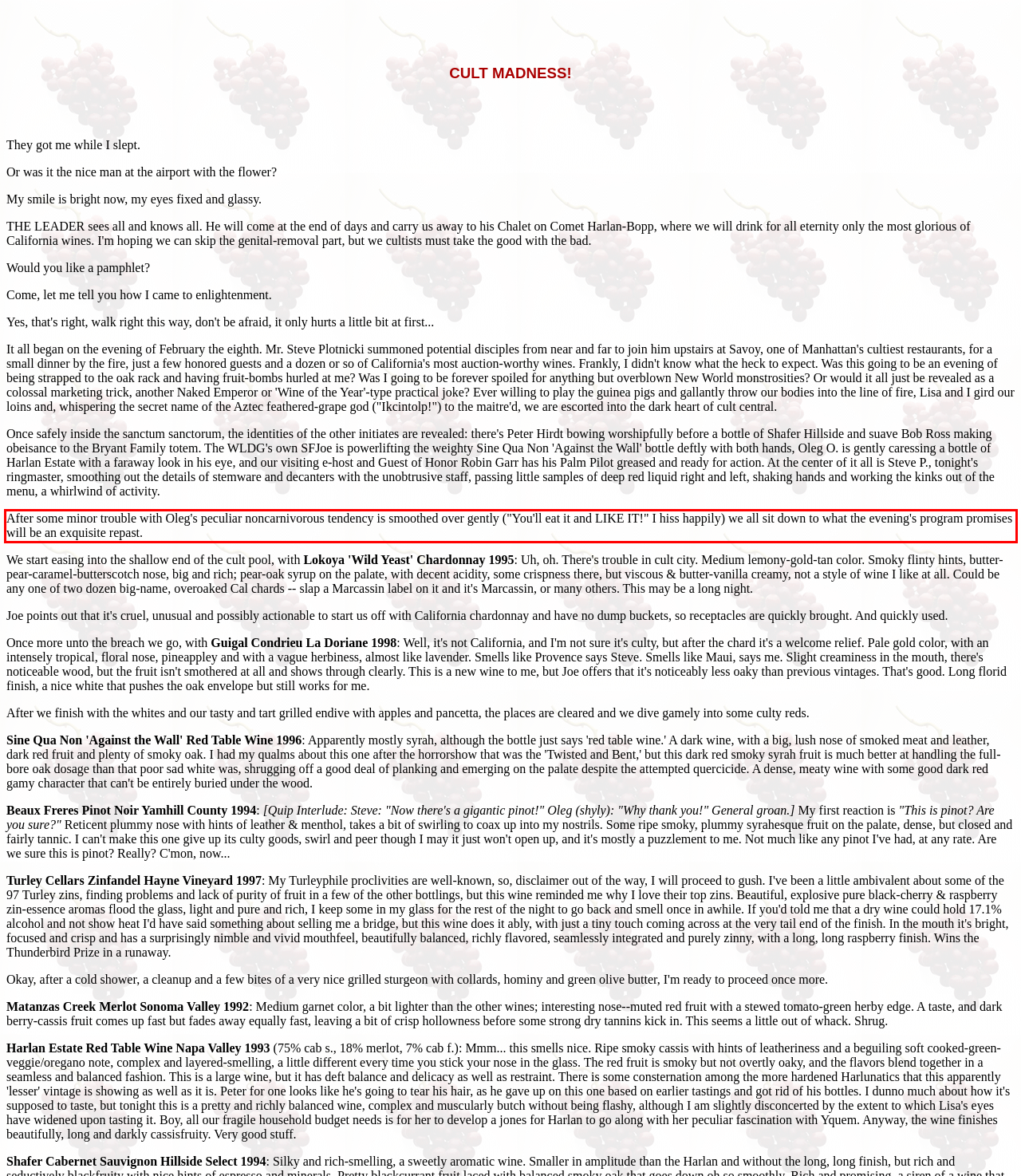Please recognize and transcribe the text located inside the red bounding box in the webpage image.

After some minor trouble with Oleg's peculiar noncarnivorous tendency is smoothed over gently ("You'll eat it and LIKE IT!" I hiss happily) we all sit down to what the evening's program promises will be an exquisite repast.